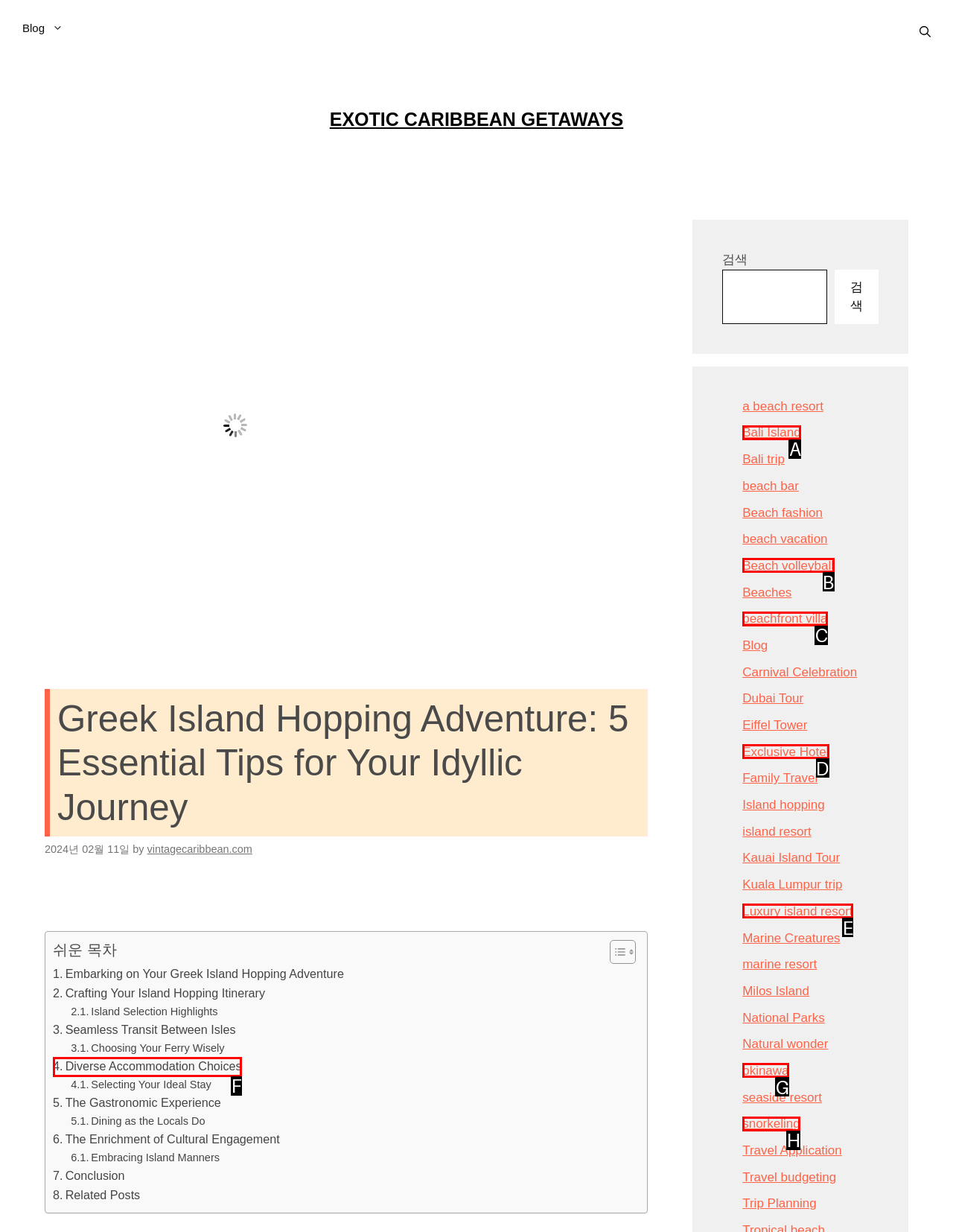Given the description: Beach volleyball, select the HTML element that matches it best. Reply with the letter of the chosen option directly.

B